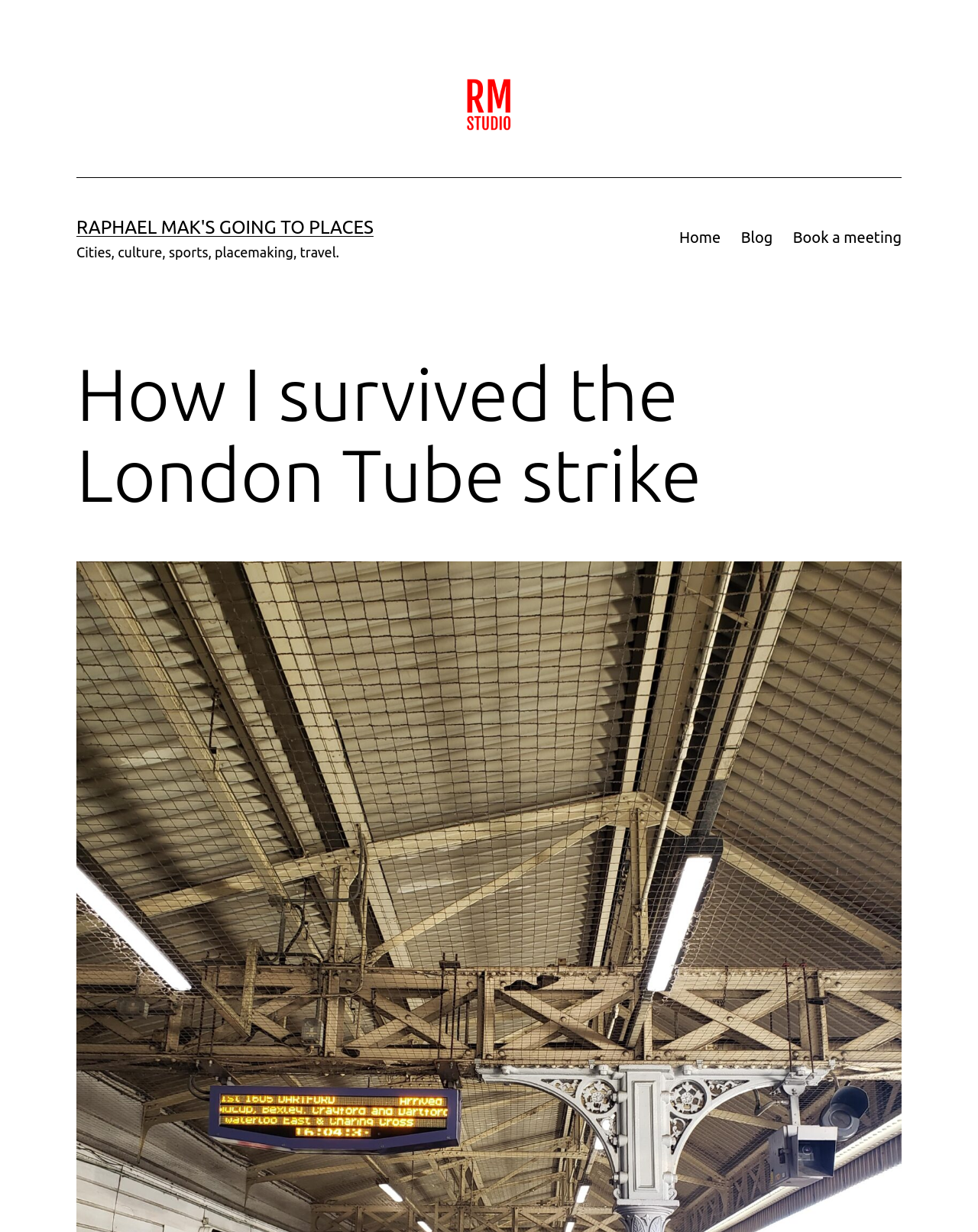How many navigation links are there?
With the help of the image, please provide a detailed response to the question.

The navigation links can be found on the top-right corner of the webpage, where there are three links: 'Home', 'Blog', and 'Book a meeting'.